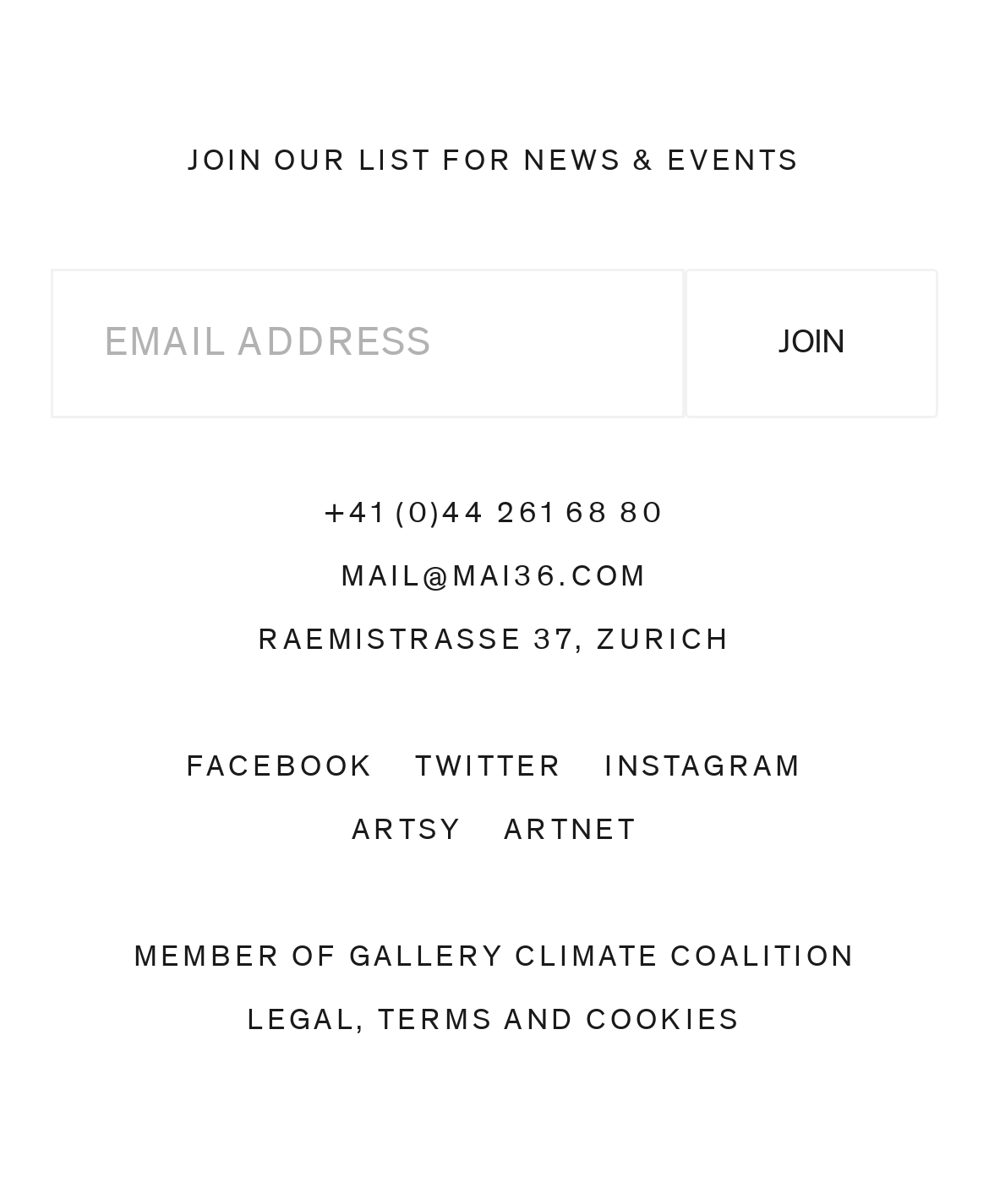How many social media links are present?
Provide an in-depth answer to the question, covering all aspects.

There are four social media links present on the webpage, namely 'FACEBOOK', 'TWITTER', 'INSTAGRAM', and 'ARTSY', which are located in the middle section of the webpage.